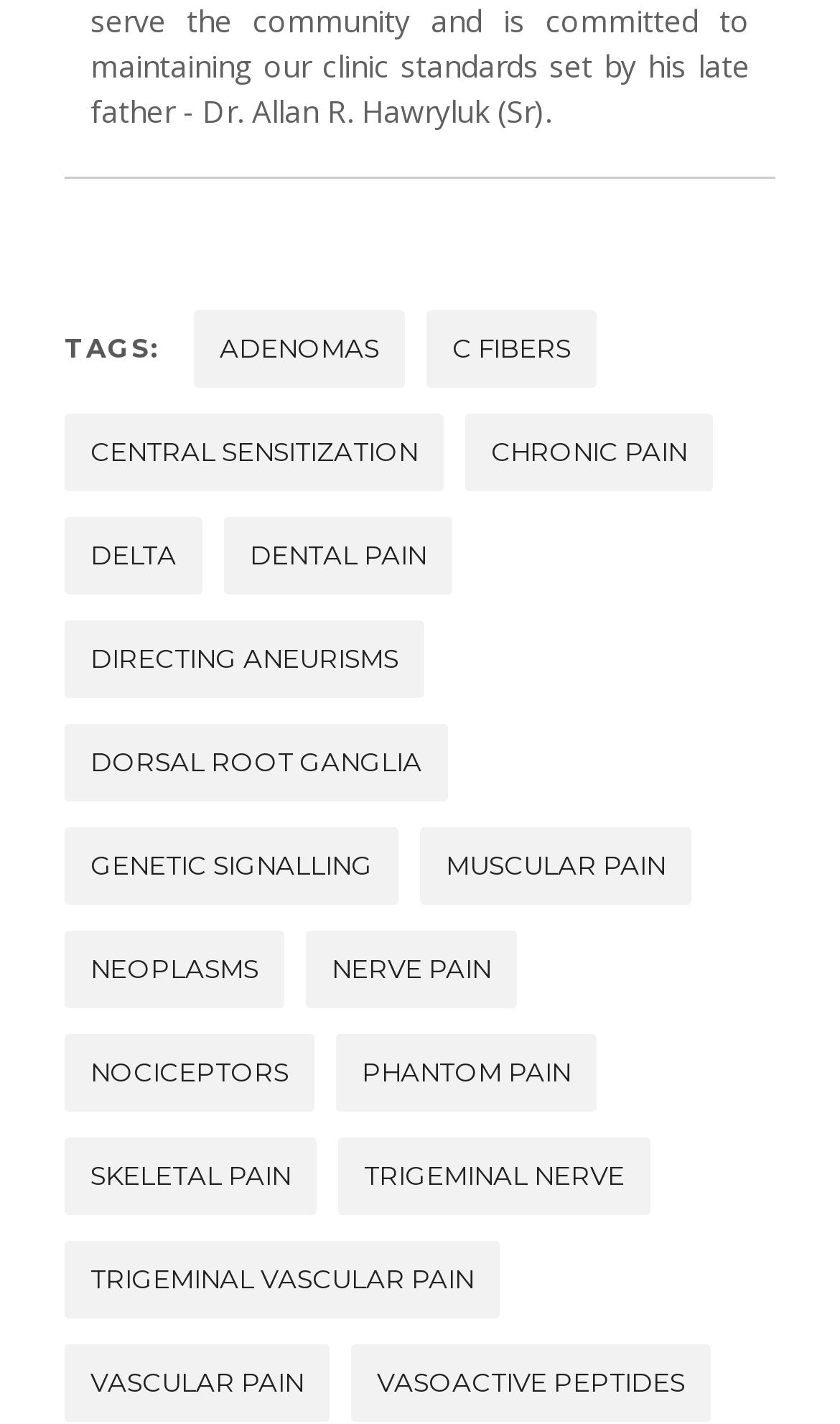Identify and provide the bounding box coordinates of the UI element described: "dorsal root ganglia". The coordinates should be formatted as [left, top, right, bottom], with each number being a float between 0 and 1.

[0.077, 0.508, 0.533, 0.563]